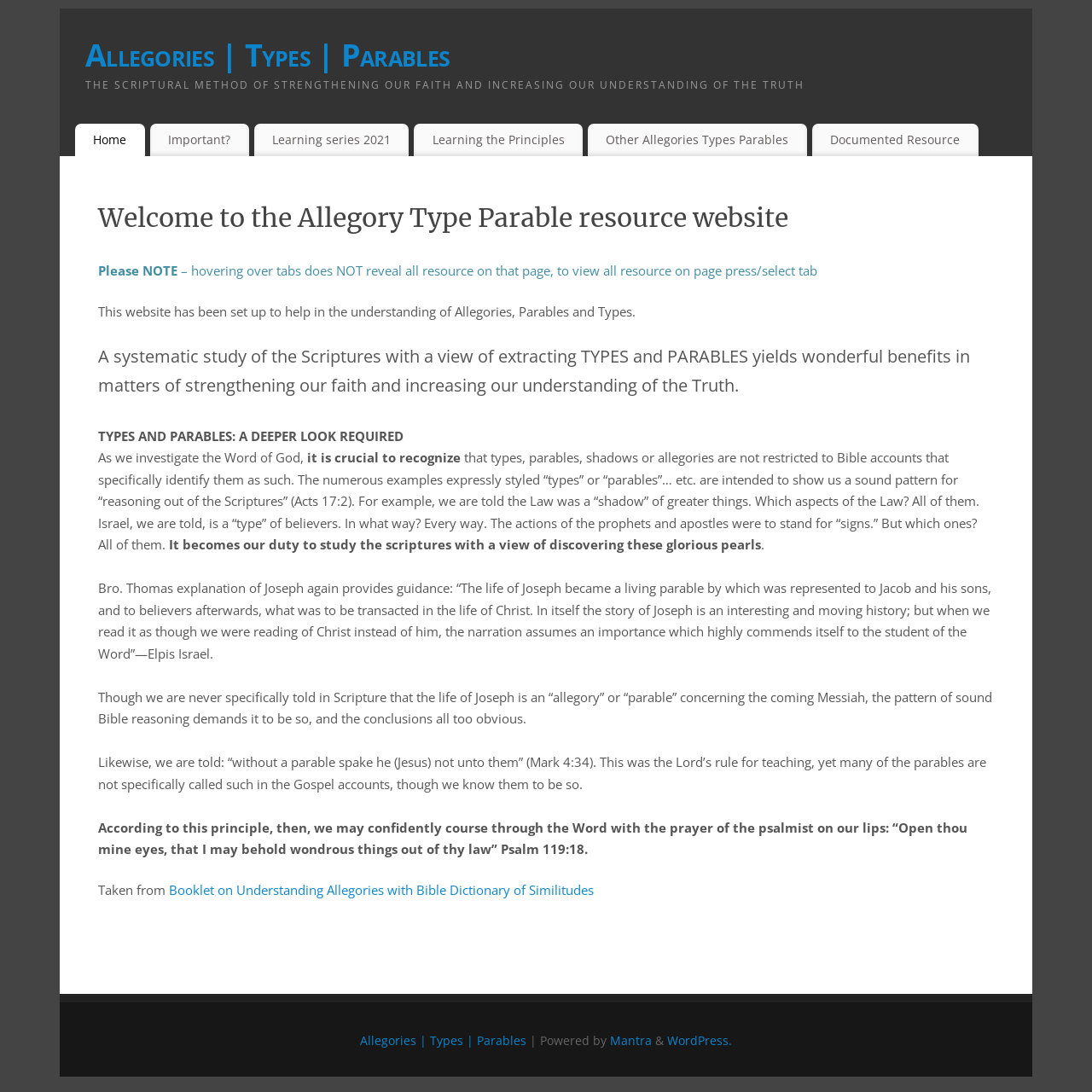Locate the bounding box coordinates of the element that should be clicked to execute the following instruction: "View the 'Learning series 2021' page".

[0.232, 0.113, 0.374, 0.143]